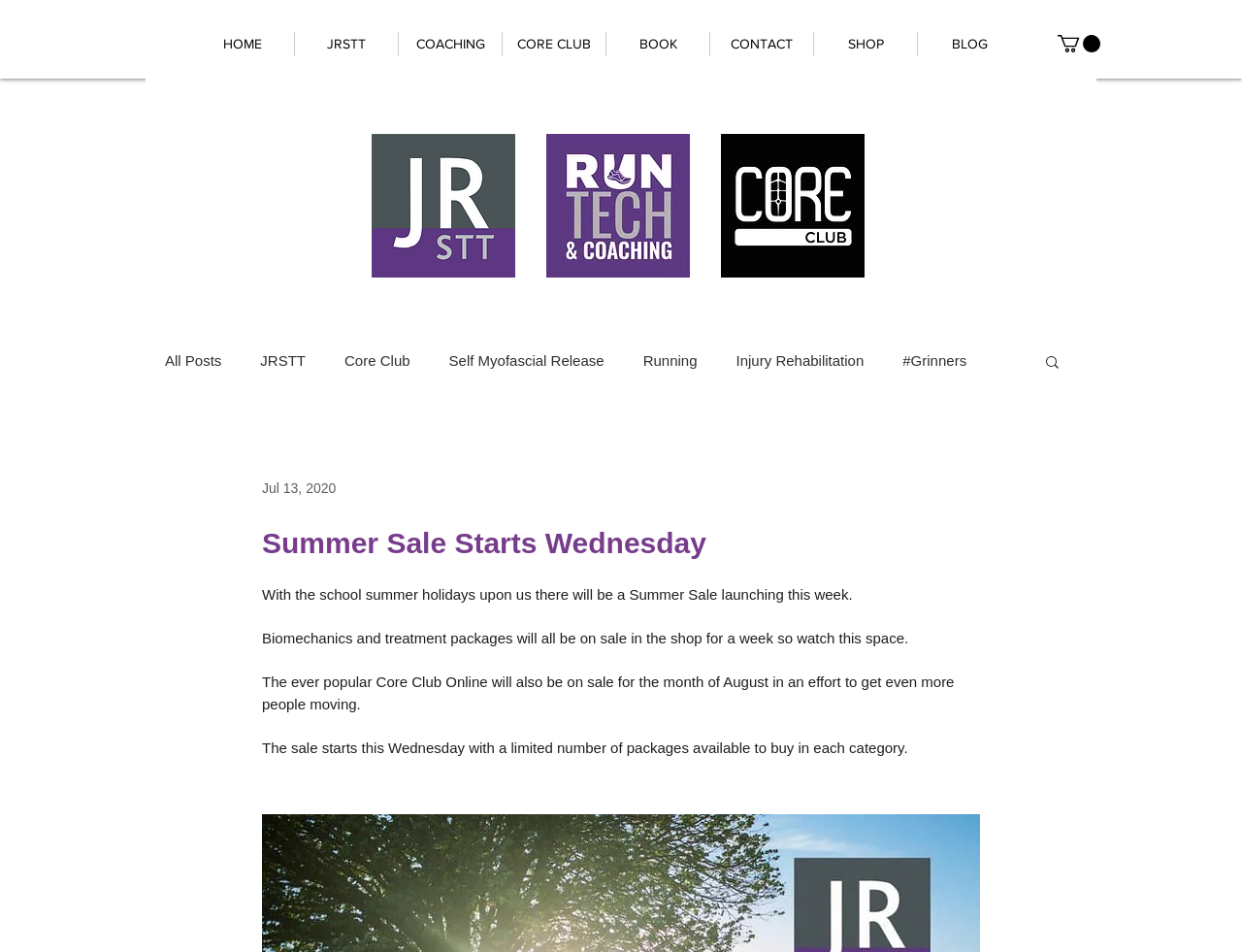Can you specify the bounding box coordinates for the region that should be clicked to fulfill this instruction: "Click on the HOME link".

[0.153, 0.034, 0.237, 0.059]